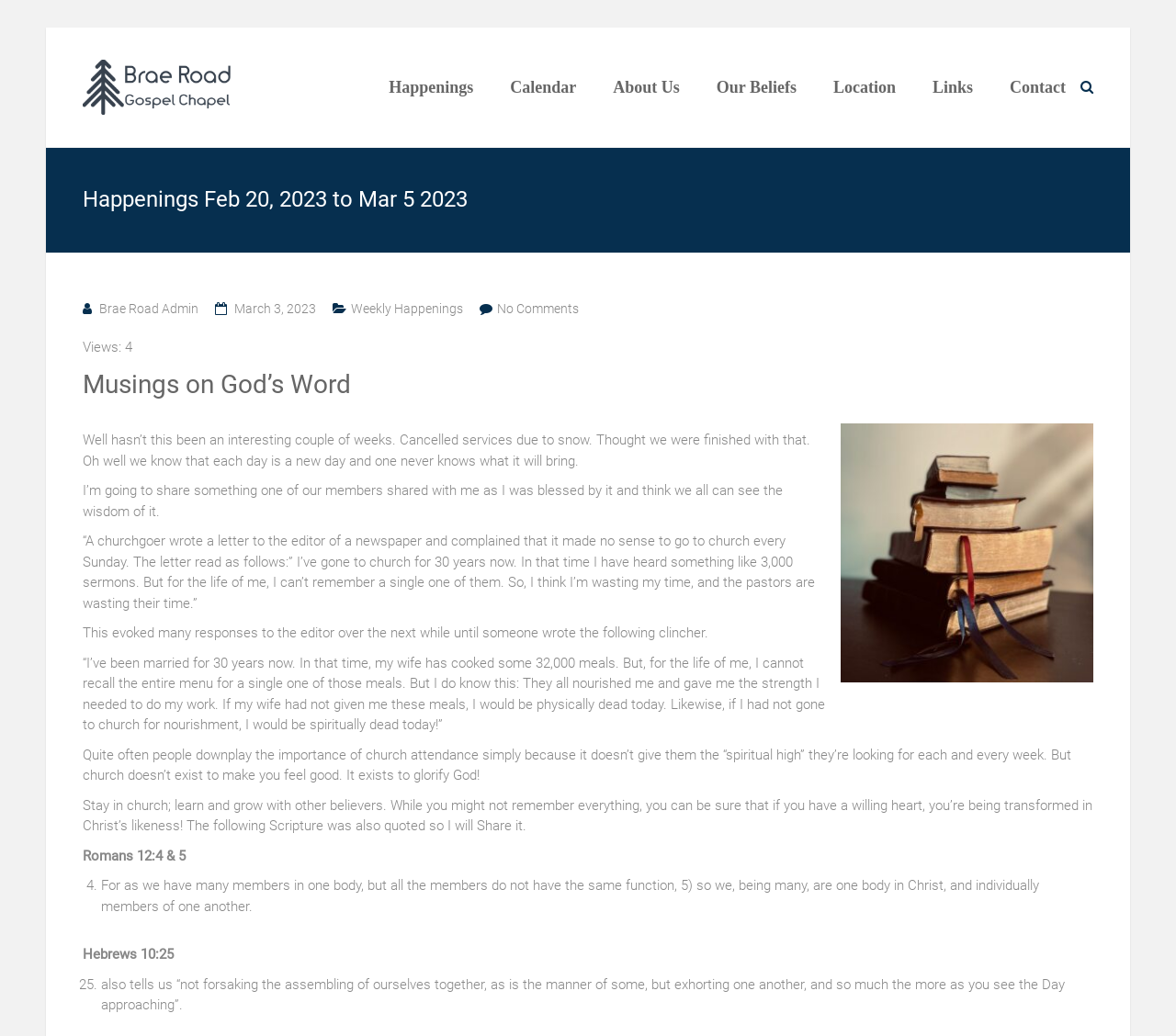Provide a single word or phrase to answer the given question: 
What is the date range of the happenings?

Feb 20, 2023 to Mar 5 2023